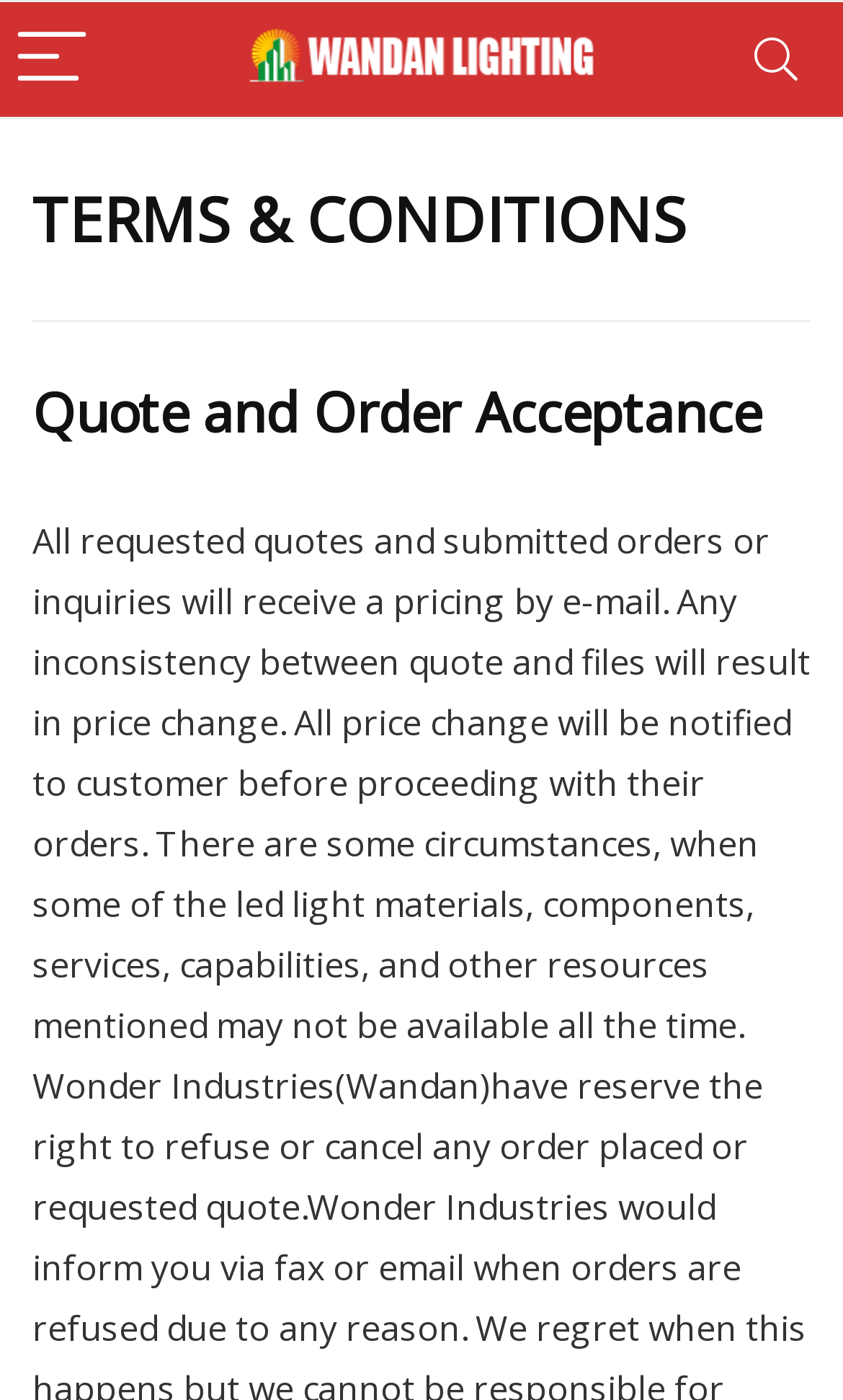What is the second heading on the page?
Based on the image, give a concise answer in the form of a single word or short phrase.

Quote and Order Acceptance